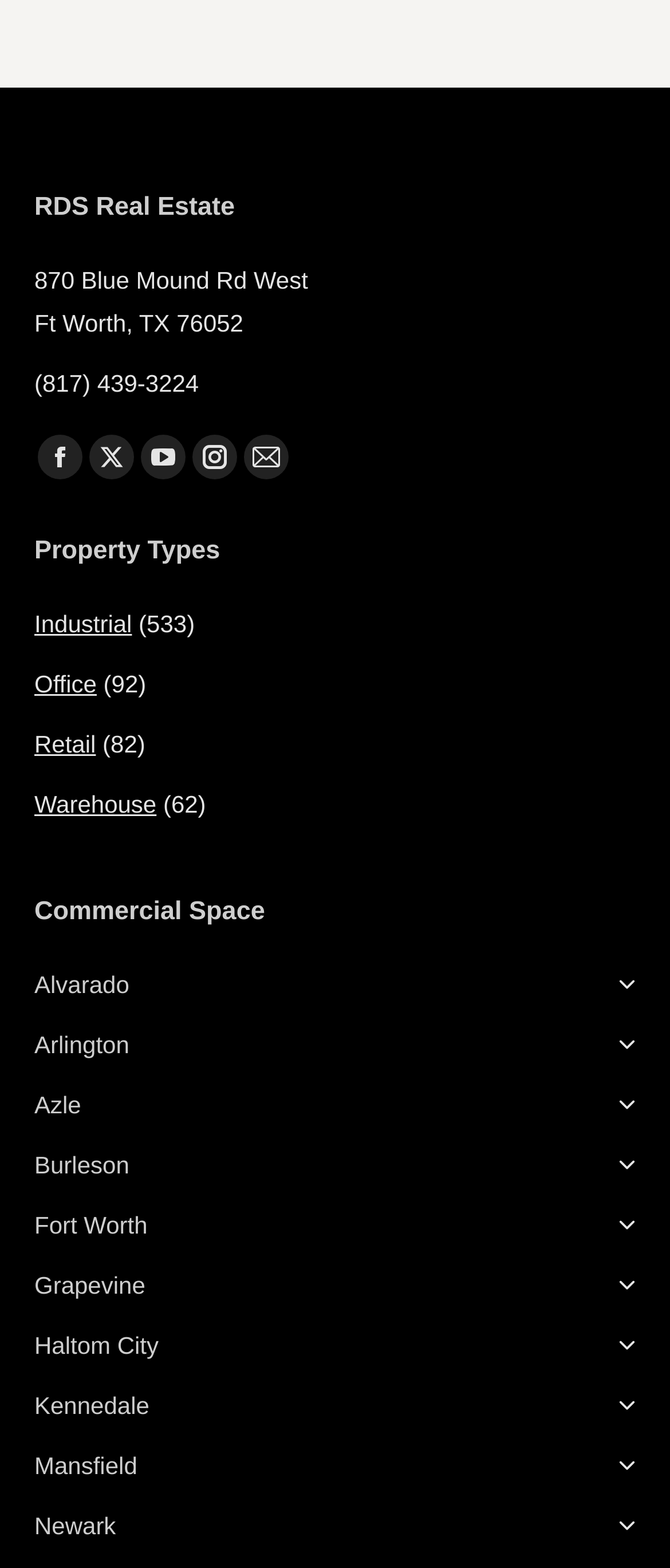What is the purpose of the icons below 'Find us on:'?
Refer to the image and give a detailed response to the question.

The icons below 'Find us on:' are obtained from the links with Facebook, X, YouTube, Instagram, and Mail icons, which are likely social media links to the company's profiles.